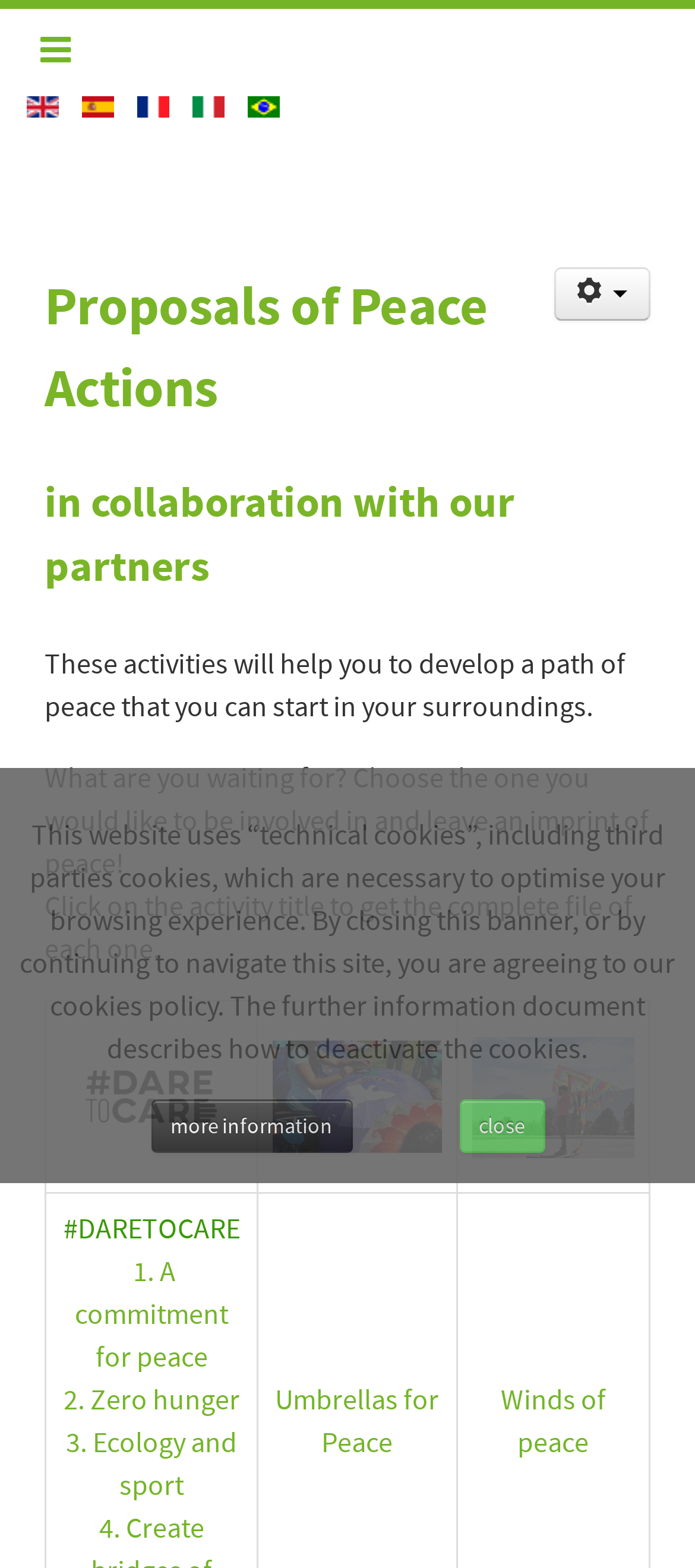Highlight the bounding box coordinates of the element you need to click to perform the following instruction: "Choose Daretocare activity."

[0.087, 0.648, 0.349, 0.751]